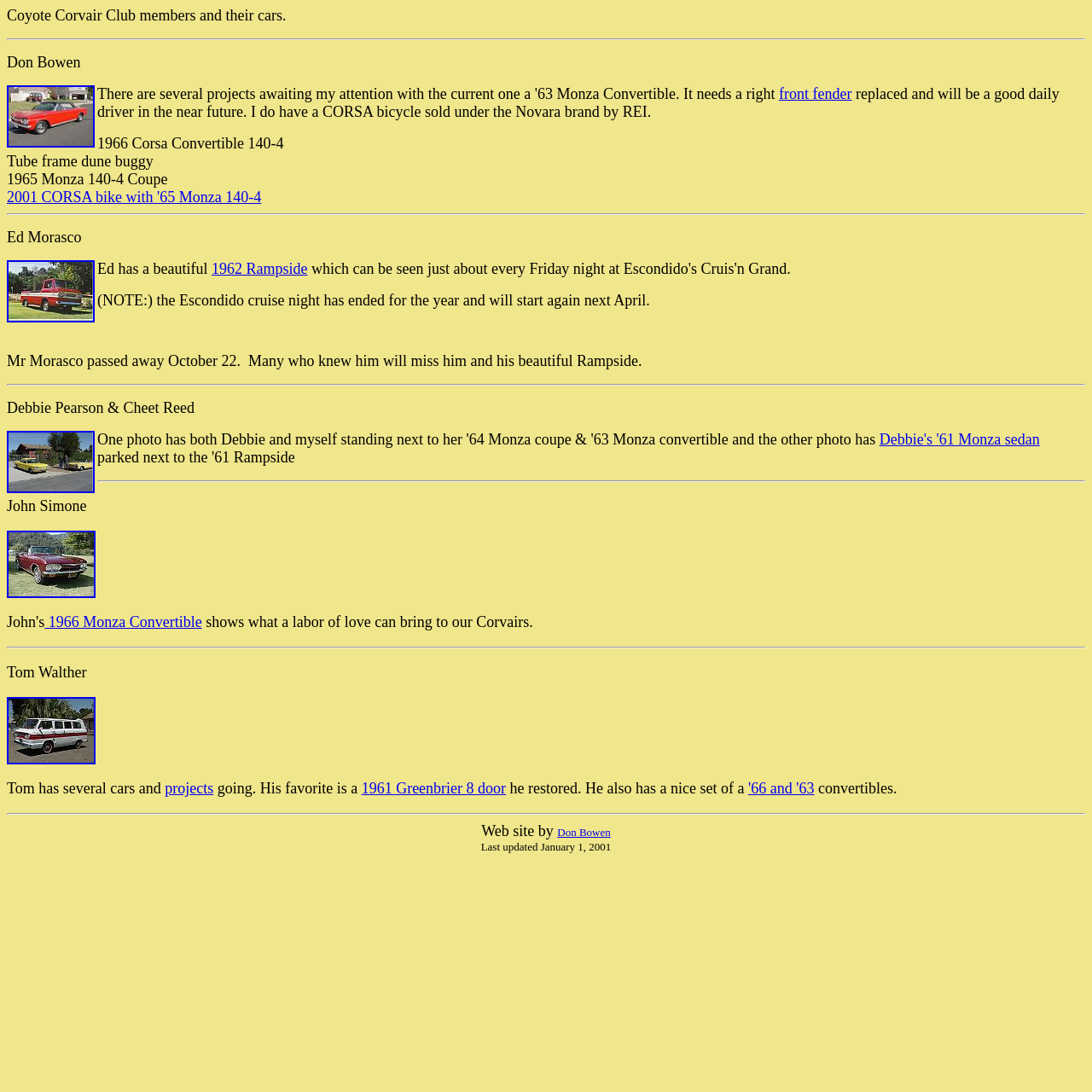Kindly determine the bounding box coordinates for the area that needs to be clicked to execute this instruction: "Check out the 1966 Corsa Convertible 140-4".

[0.089, 0.123, 0.26, 0.139]